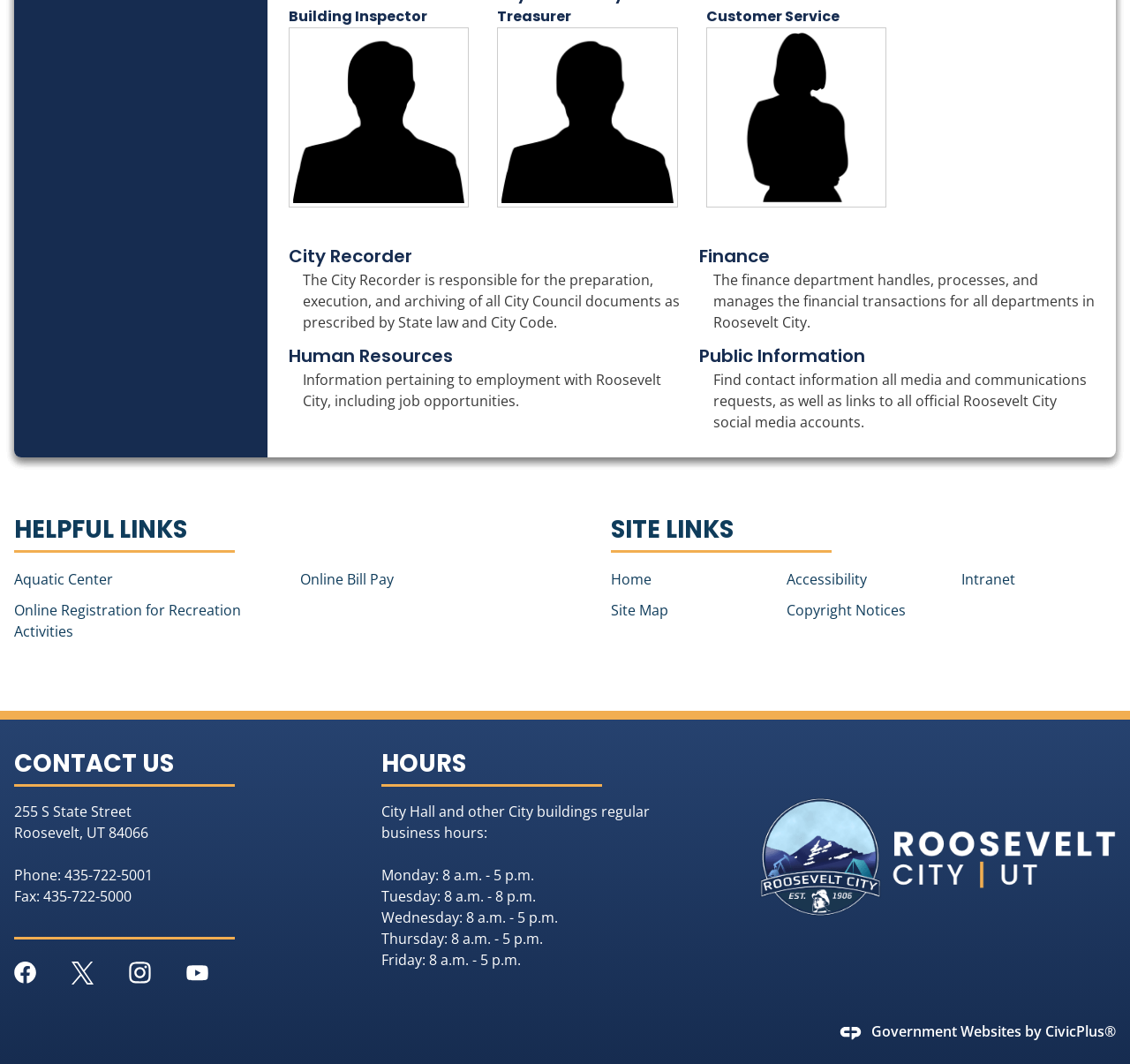Review the image closely and give a comprehensive answer to the question: What is the phone number of Roosevelt City?

The phone number can be found in the CONTACT US section, where it is listed as Phone: 435-722-5001.